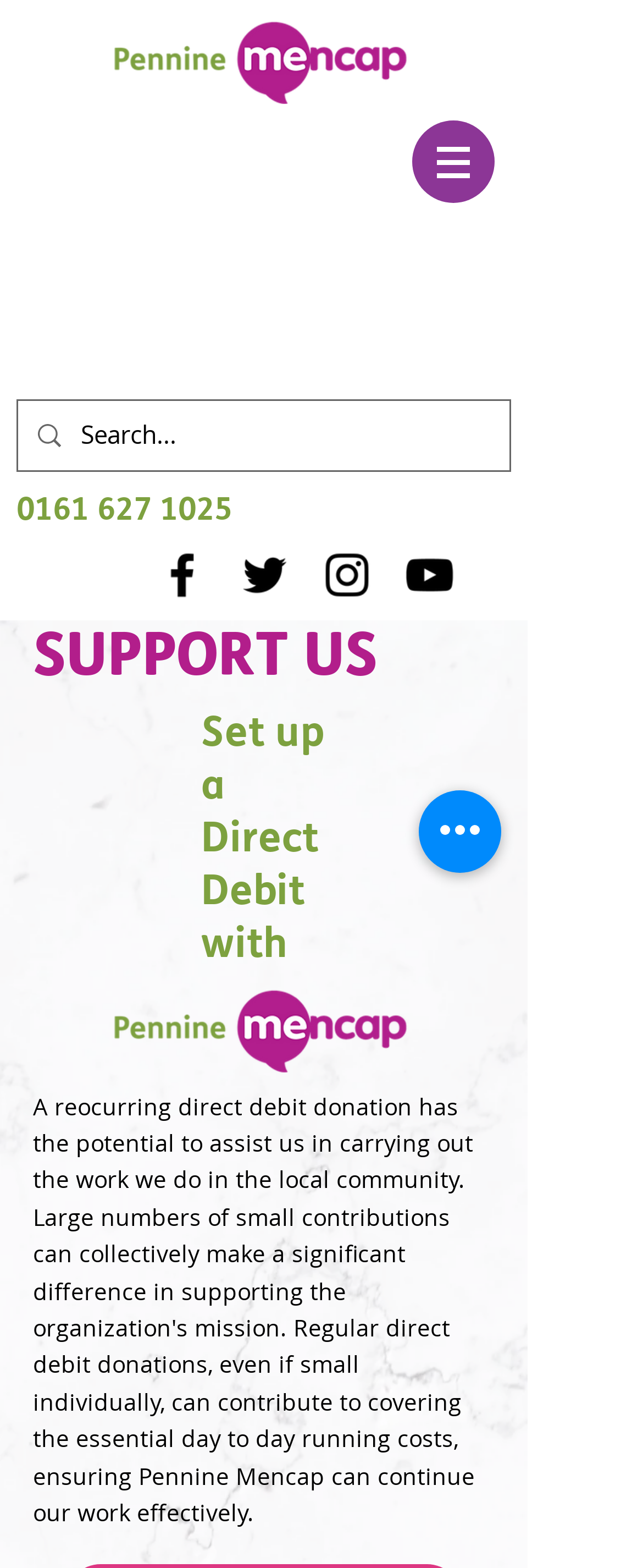What social media platforms are listed on the webpage?
Look at the screenshot and provide an in-depth answer.

I found the social media platforms by examining the list element with the text 'Social Bar' which contains links to Facebook, Twitter, Instagram, and YouTube, each with its corresponding image.